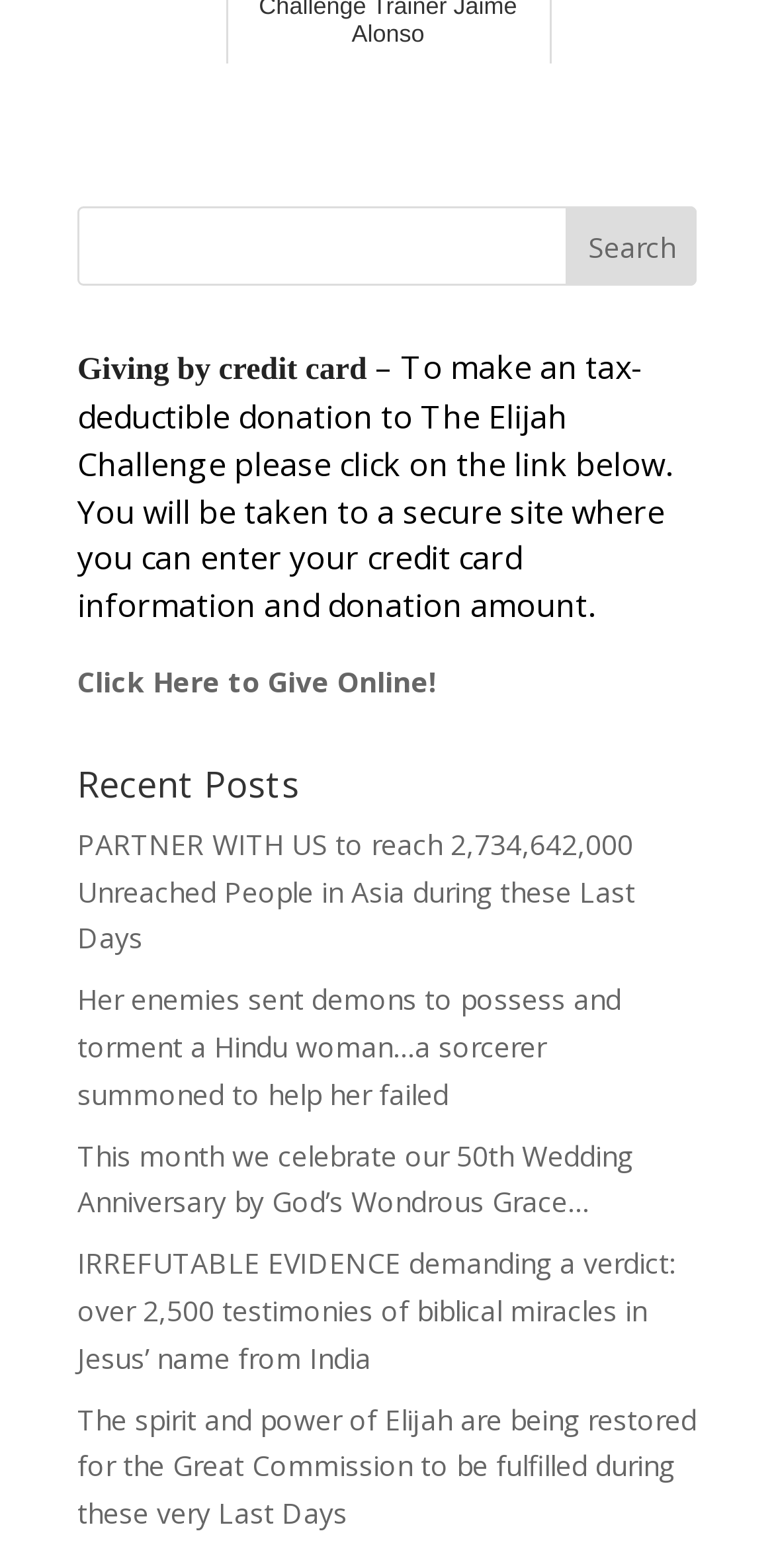Please specify the bounding box coordinates in the format (top-left x, top-left y, bottom-right x, bottom-right y), with all values as floating point numbers between 0 and 1. Identify the bounding box of the UI element described by: Sign Up

None